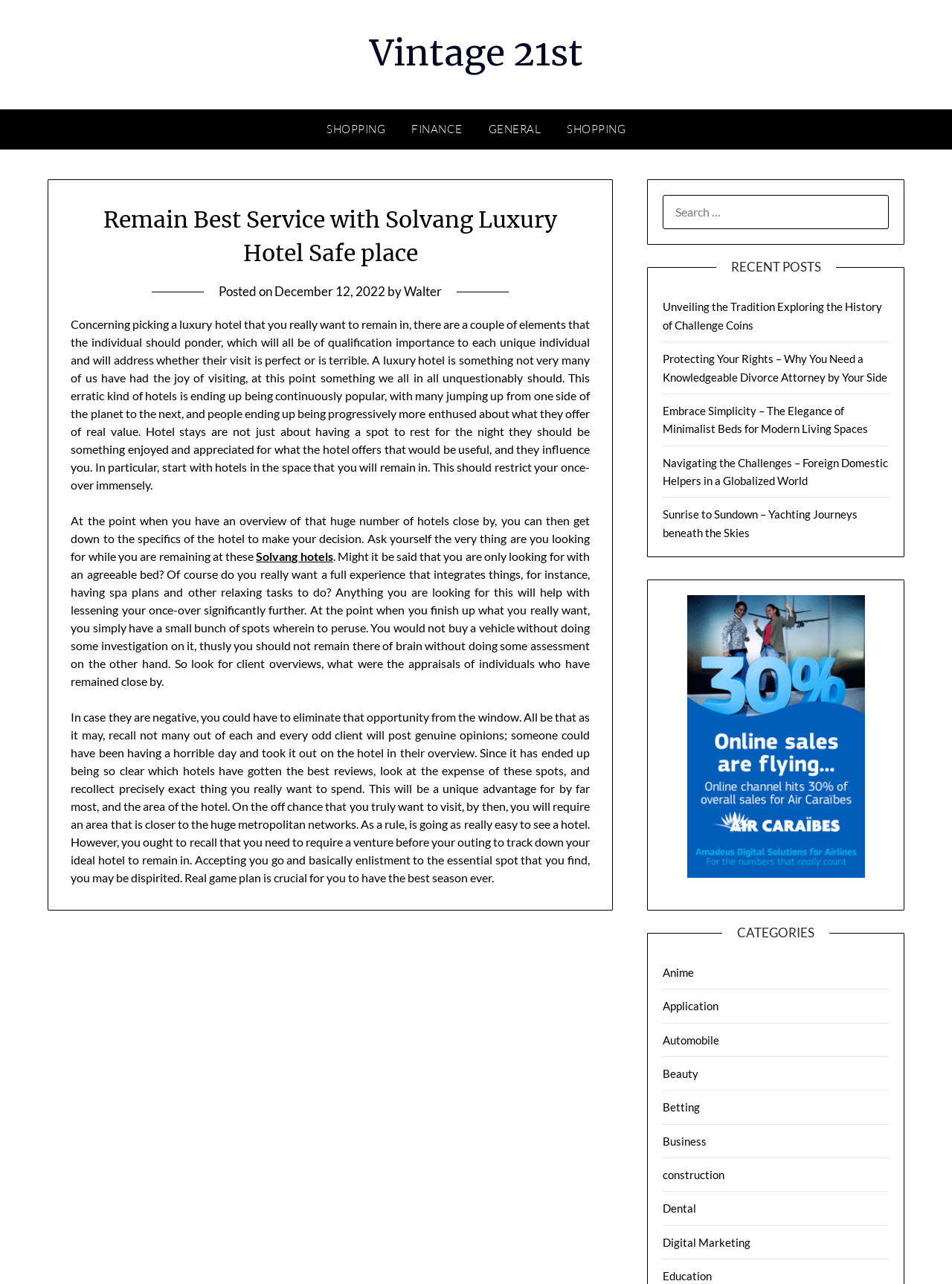Can you provide the bounding box coordinates for the element that should be clicked to implement the instruction: "Visit the 'Vintage 21st' website"?

[0.388, 0.024, 0.612, 0.059]